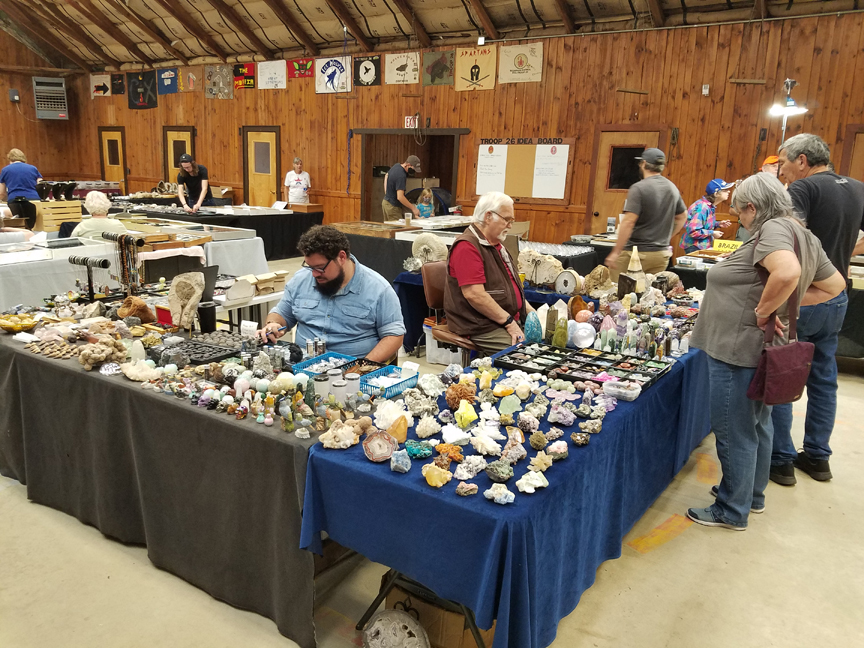What type of event is taking place in the image?
Please respond to the question thoroughly and include all relevant details.

The caption clearly states that the image depicts a vibrant gathering at a gem and mineral show, which is being held indoors in a wooden building.